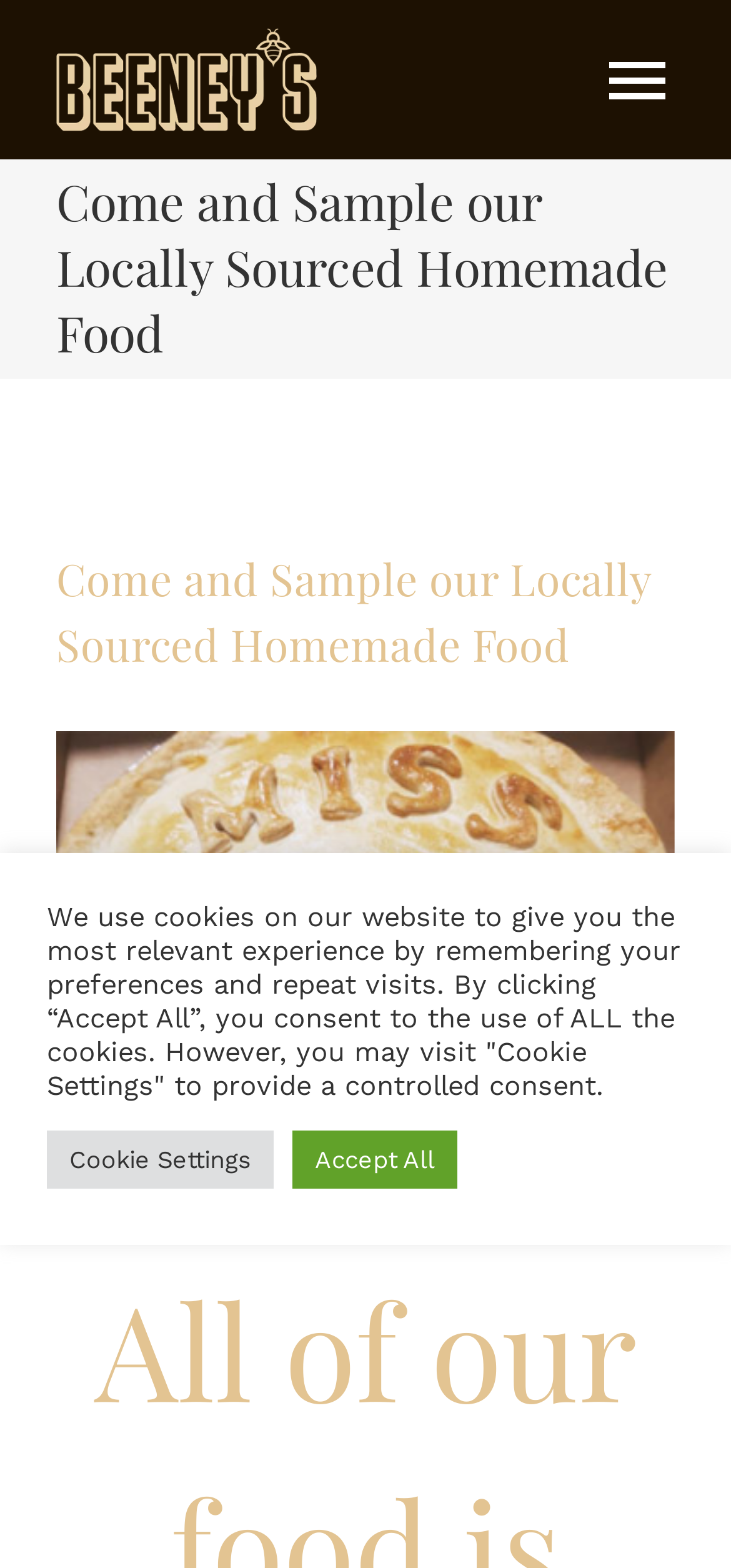Identify the bounding box coordinates of the HTML element based on this description: "OUR FOOD".

[0.0, 0.172, 1.0, 0.249]